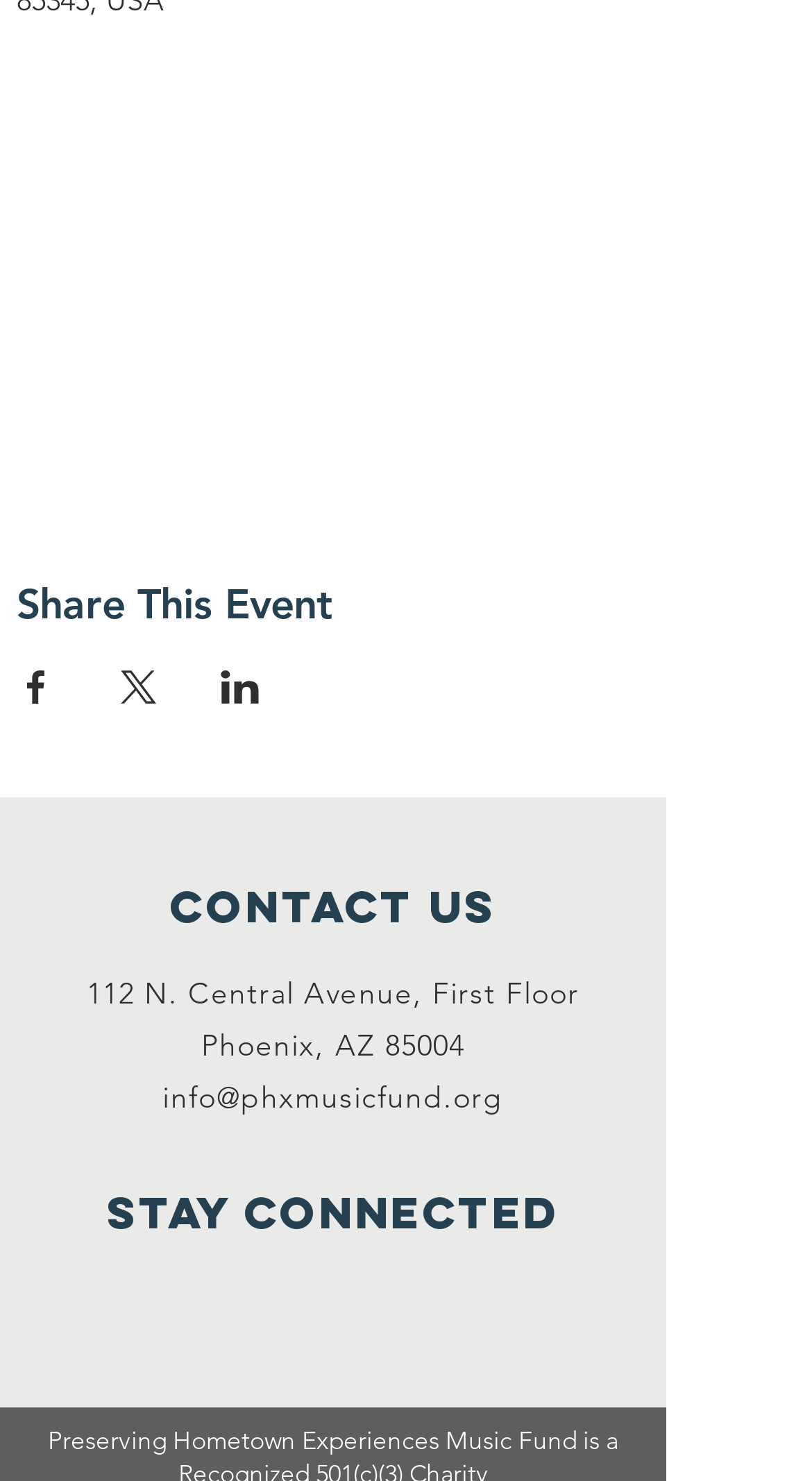Find the bounding box coordinates corresponding to the UI element with the description: "aria-label="Facebook"". The coordinates should be formatted as [left, top, right, bottom], with values as floats between 0 and 1.

[0.172, 0.861, 0.262, 0.91]